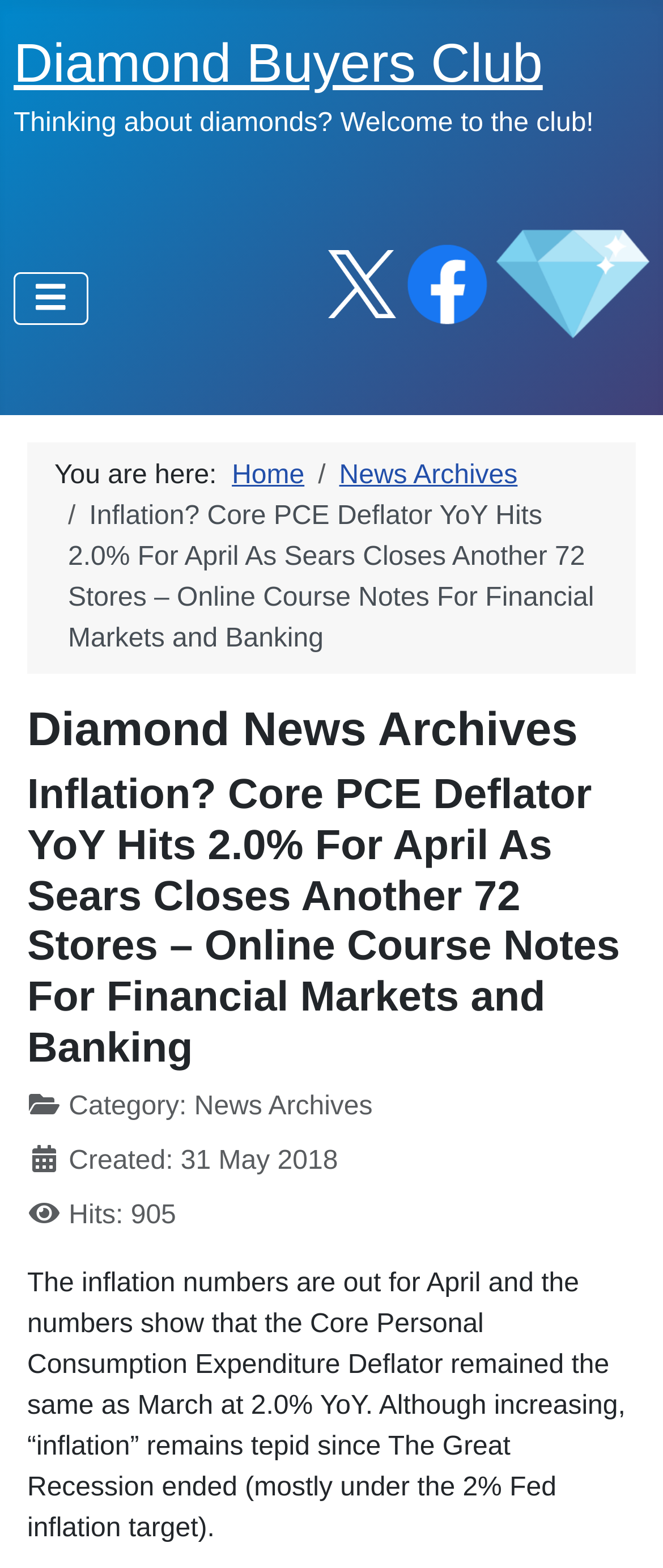Identify the bounding box coordinates of the region I need to click to complete this instruction: "Go back to the top of the page".

[0.862, 0.658, 0.959, 0.703]